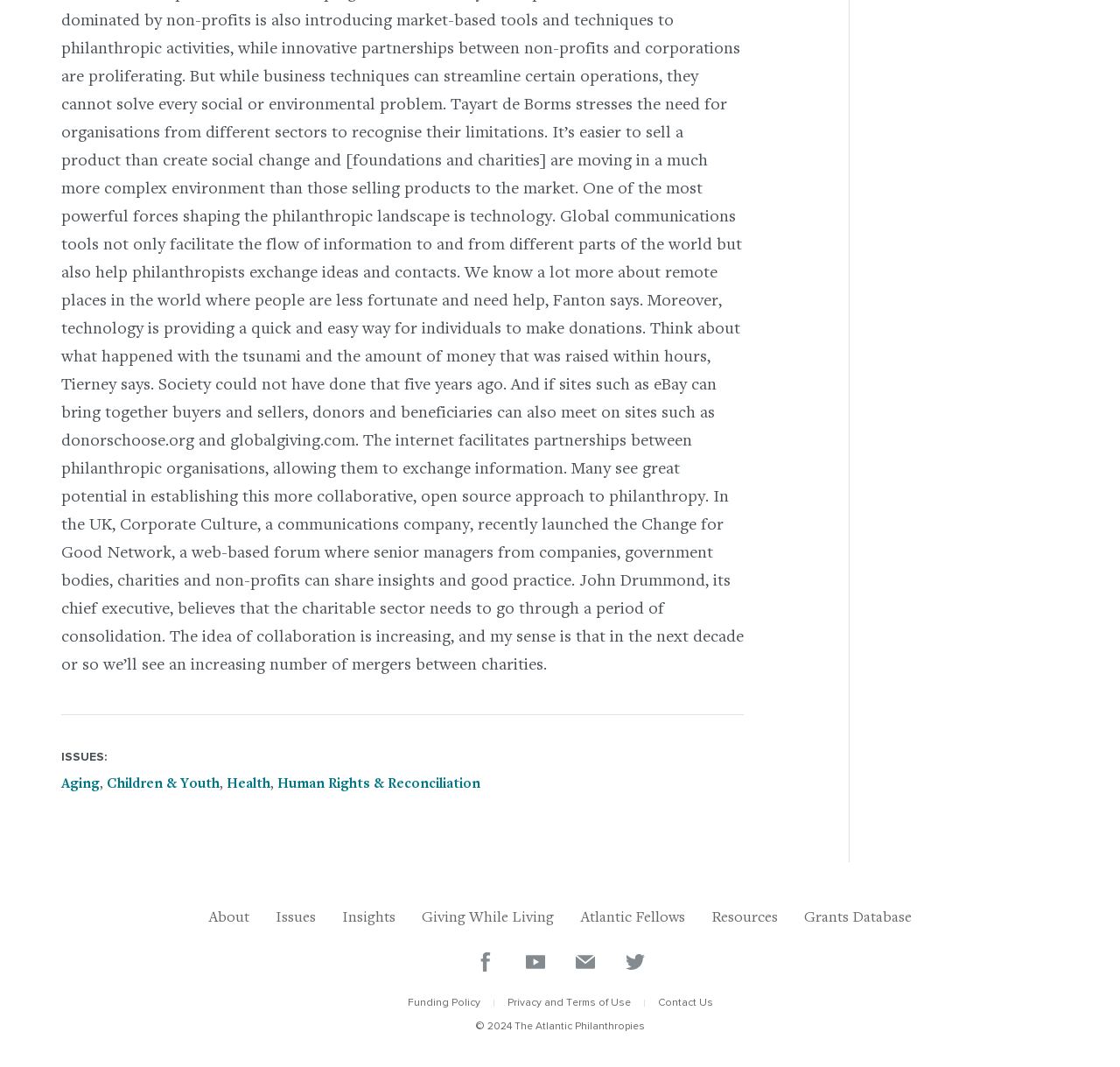Can you find the bounding box coordinates of the area I should click to execute the following instruction: "Learn about Aging"?

[0.055, 0.729, 0.089, 0.742]